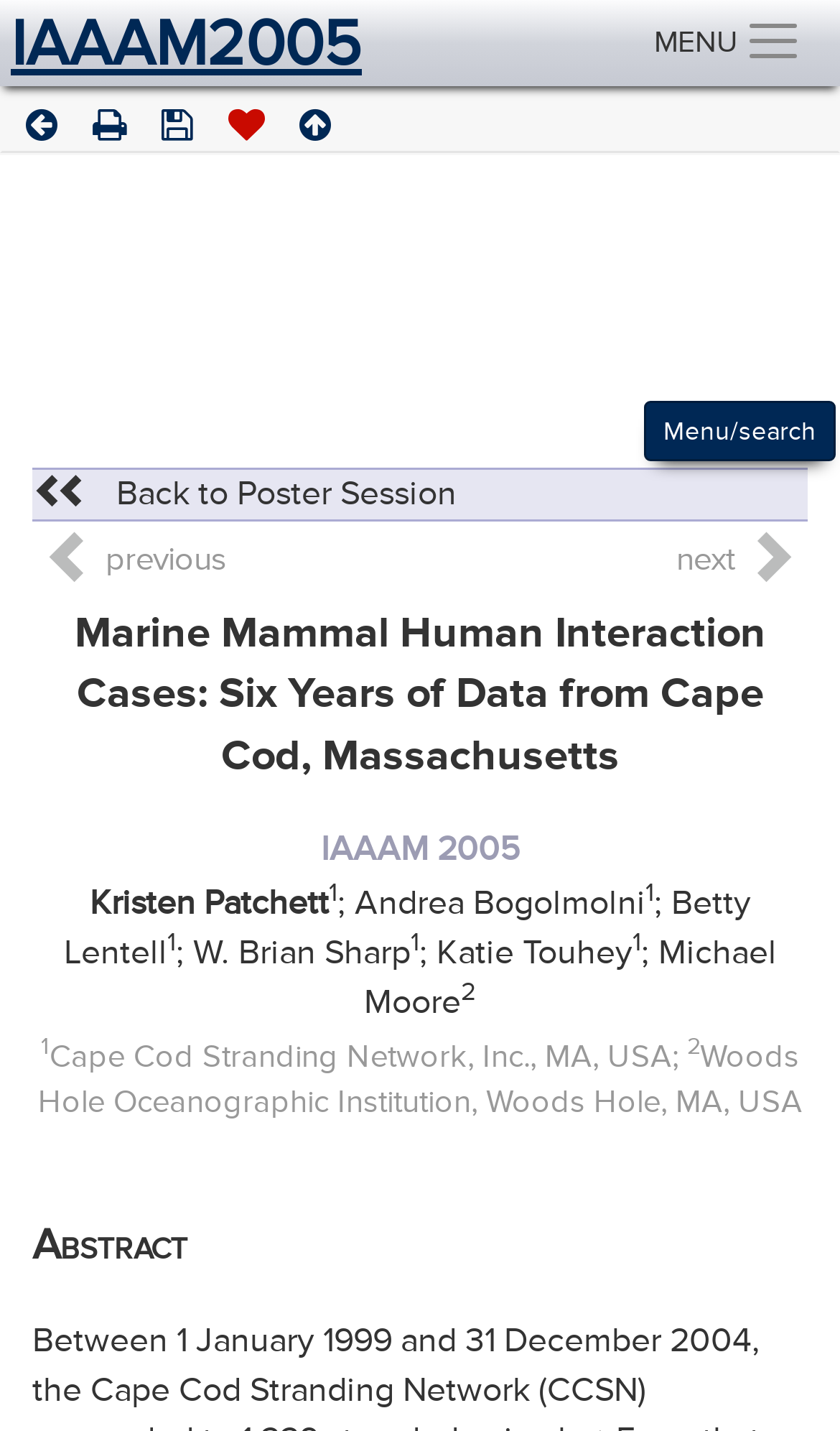How many authors are listed?
Look at the image and construct a detailed response to the question.

I counted the number of authors listed on the webpage, which are Kristen Patchett, Andrea Bogolmolni, Betty Lentell, W. Brian Sharp, Katie Touhey, and Michael Moore.